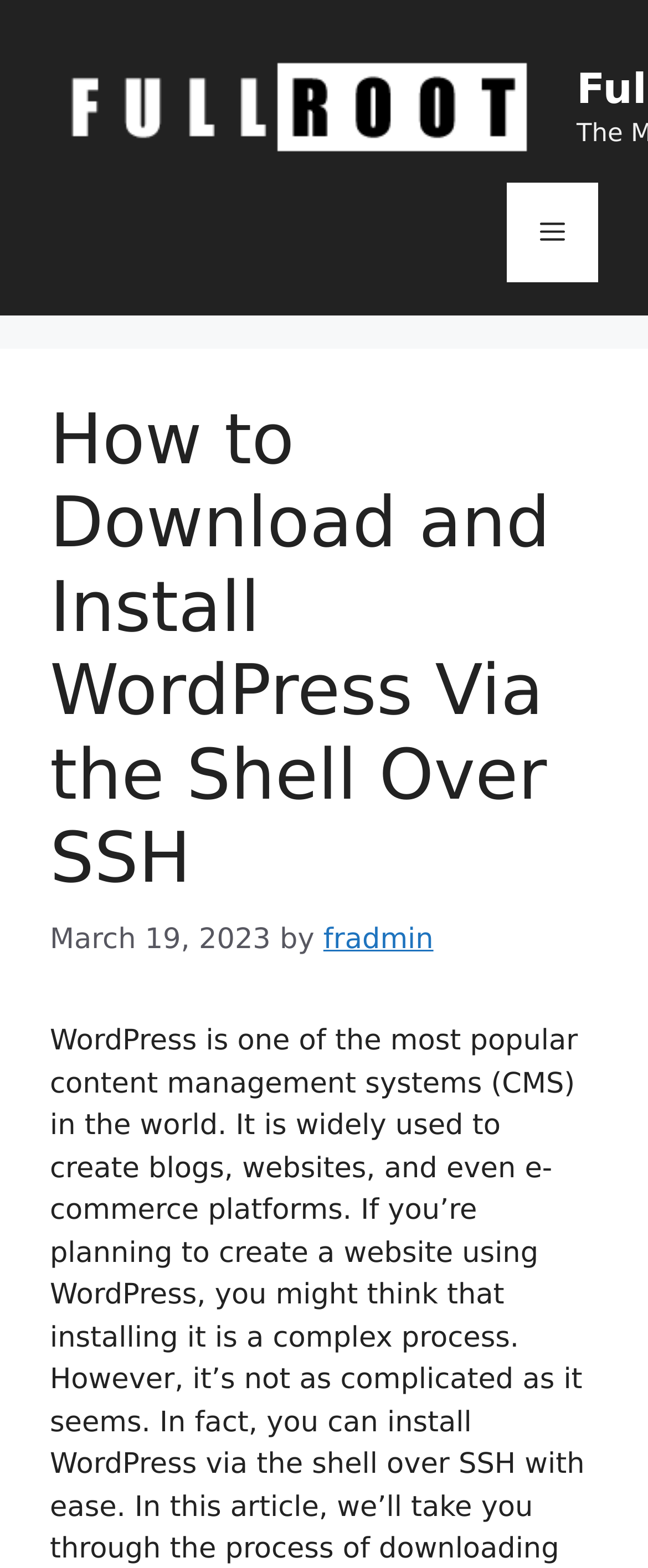When was the article published?
Based on the image, give a one-word or short phrase answer.

March 19, 2023